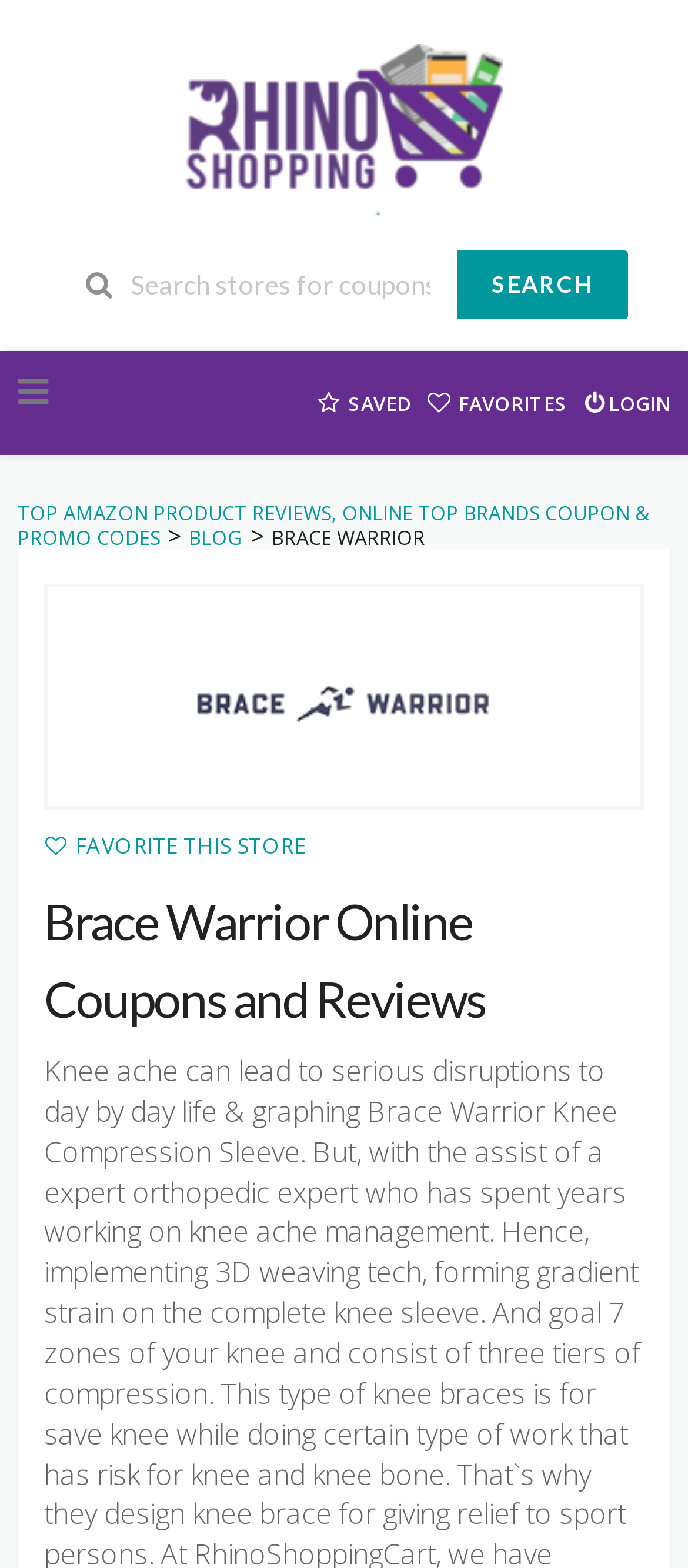Find the bounding box coordinates of the UI element according to this description: "Saved".

[0.458, 0.223, 0.609, 0.29]